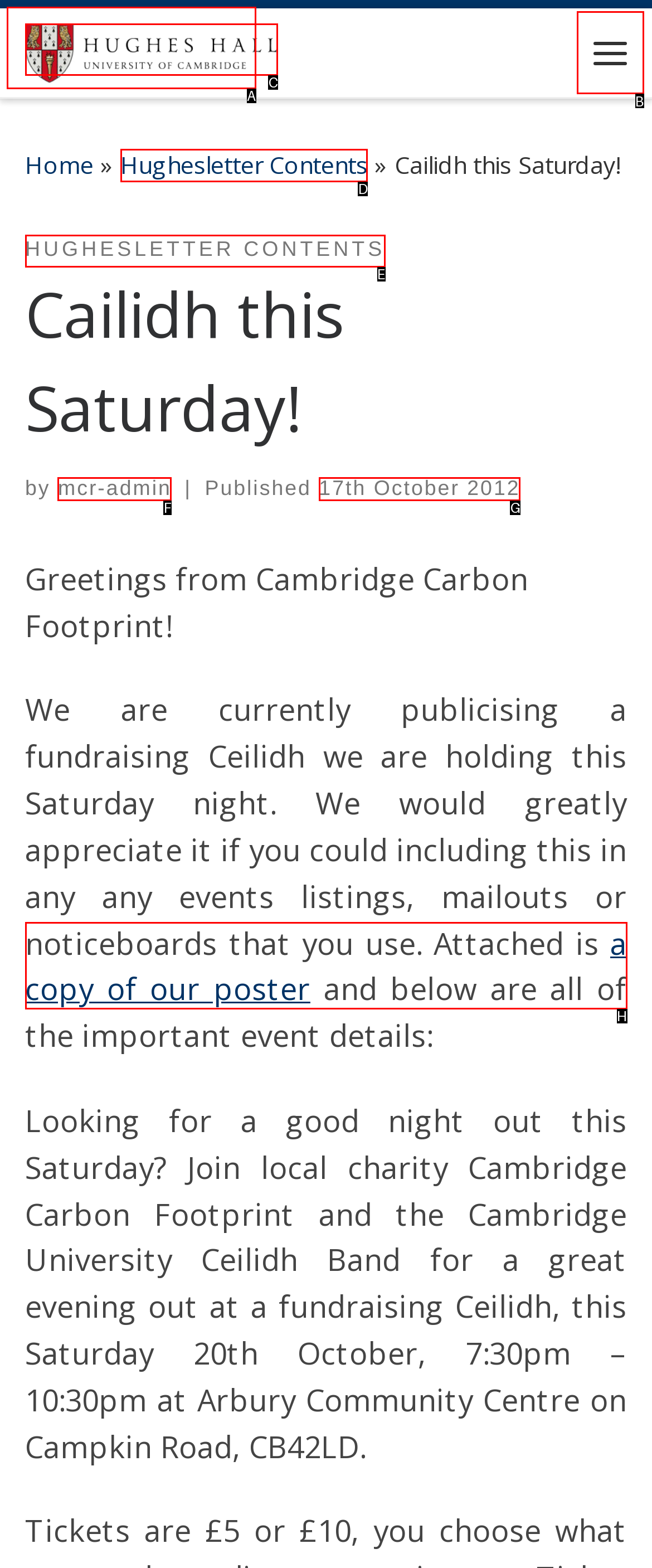Identify the letter of the option to click in order to View the Hughesletter contents. Answer with the letter directly.

D